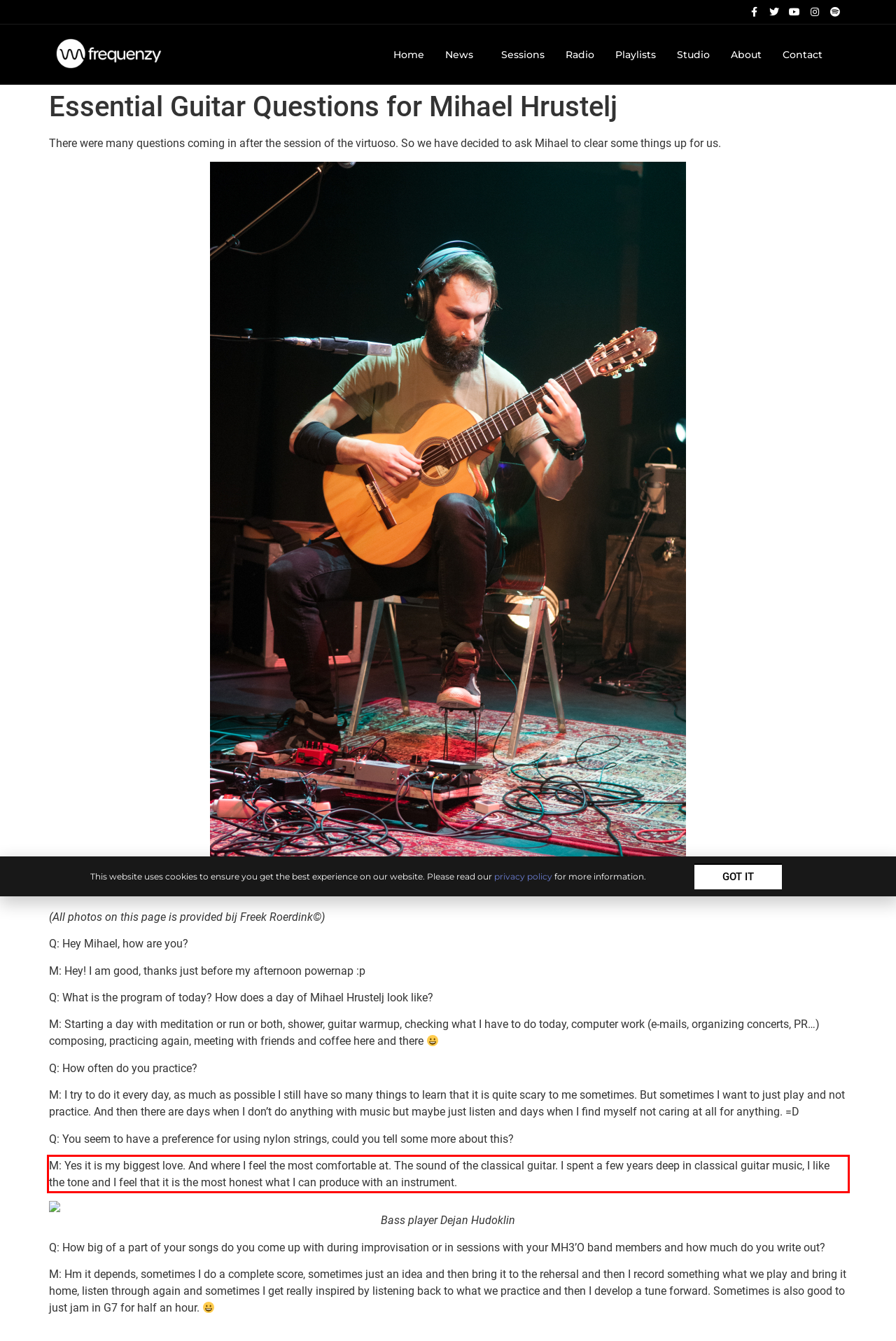You are provided with a webpage screenshot that includes a red rectangle bounding box. Extract the text content from within the bounding box using OCR.

M: Yes it is my biggest love. And where I feel the most comfortable at. The sound of the classical guitar. I spent a few years deep in classical guitar music, I like the tone and I feel that it is the most honest what I can produce with an instrument.